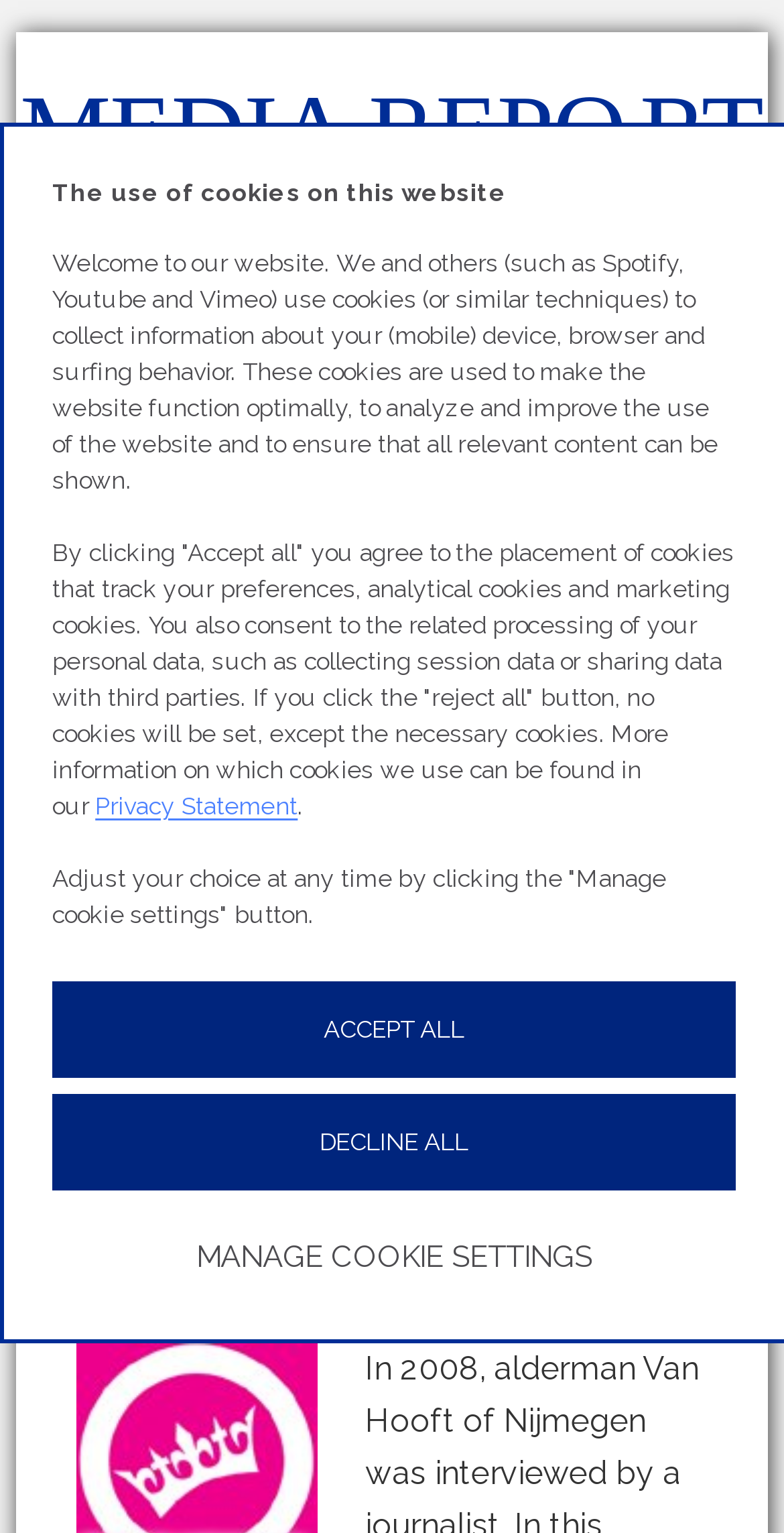What is the date of the article?
Look at the screenshot and give a one-word or phrase answer.

17 mei 2010